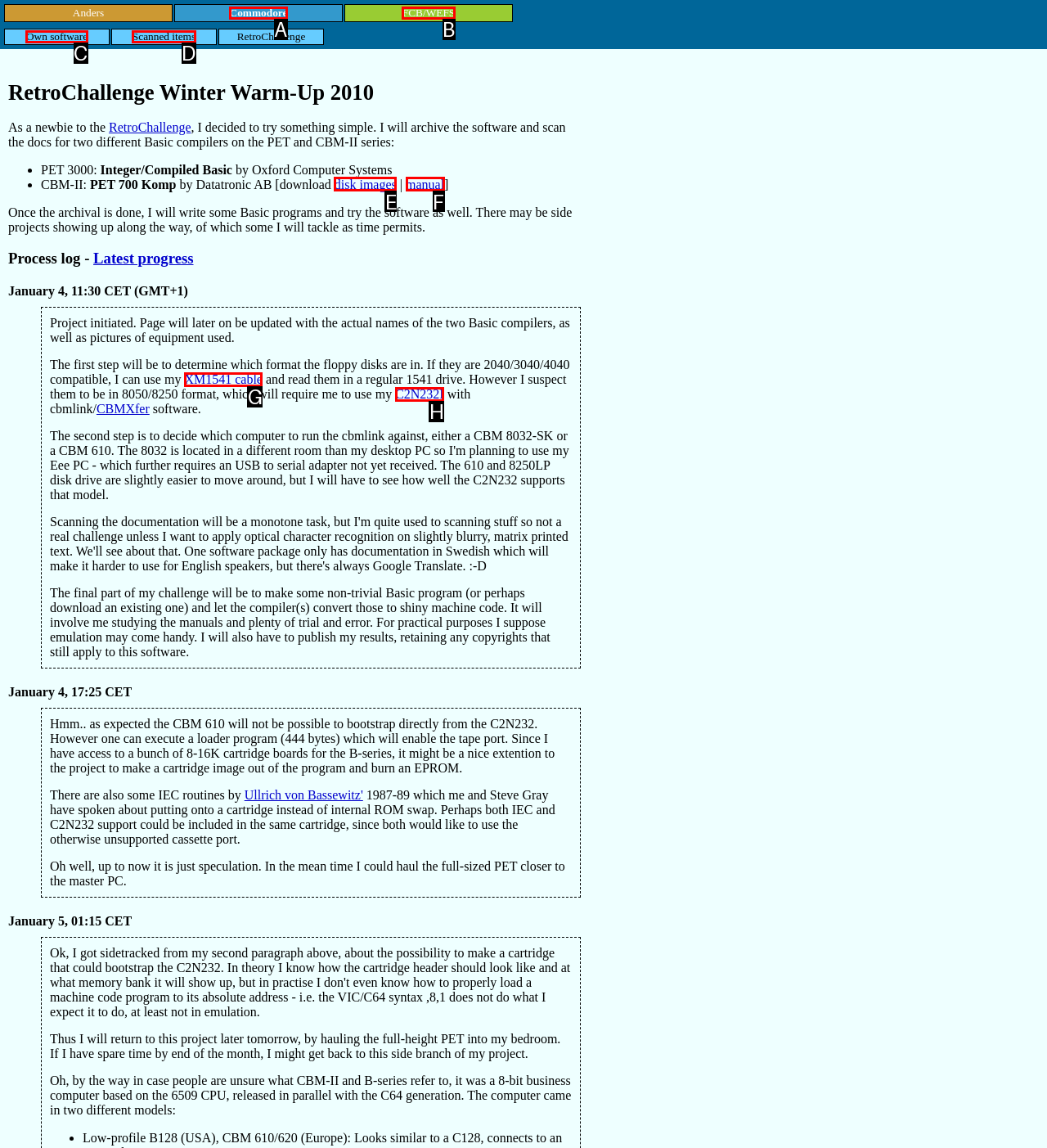Given the element description: XM1541 cable
Pick the letter of the correct option from the list.

G